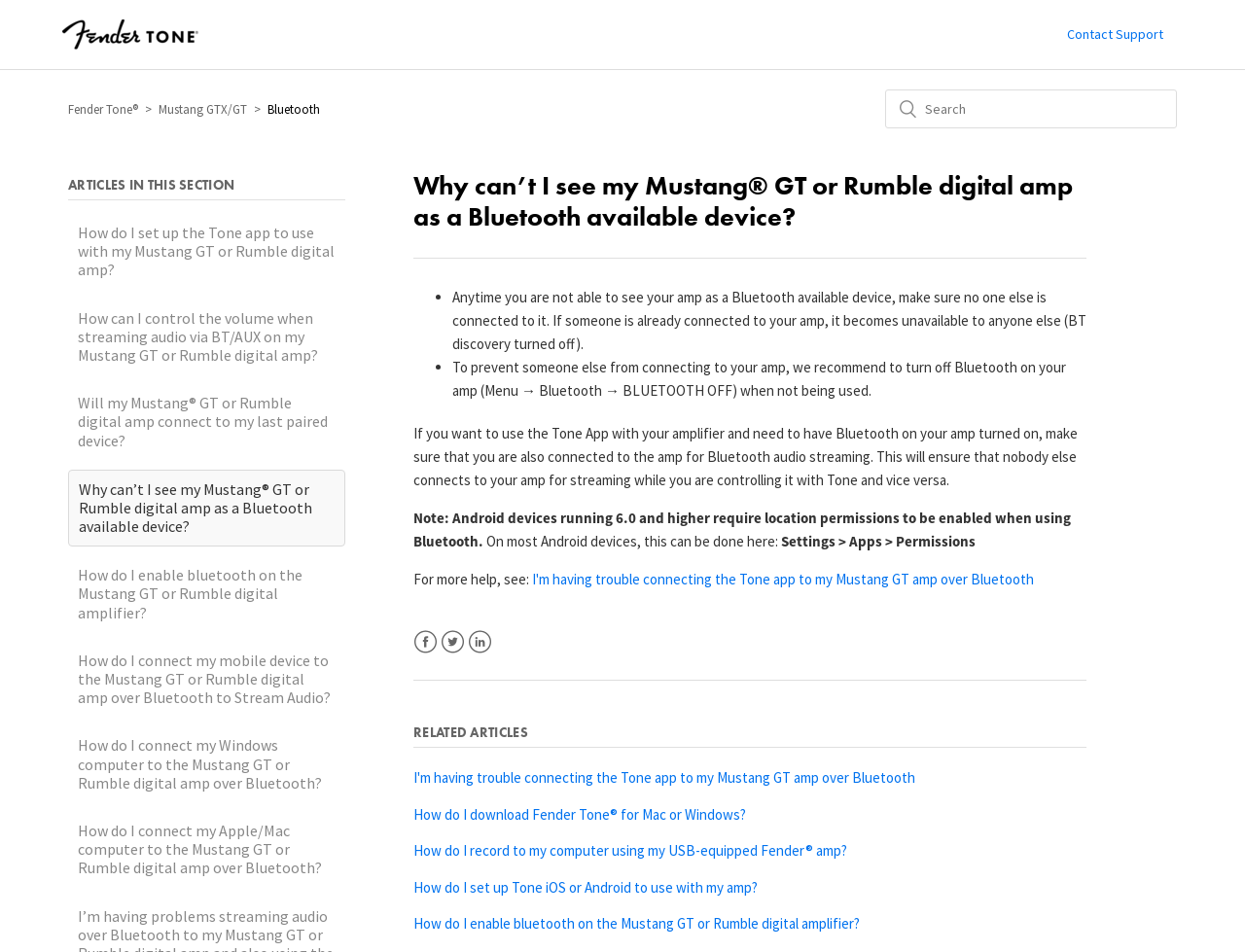Determine the bounding box coordinates of the clickable region to execute the instruction: "Check out Fender Tone on Facebook". The coordinates should be four float numbers between 0 and 1, denoted as [left, top, right, bottom].

[0.332, 0.662, 0.352, 0.687]